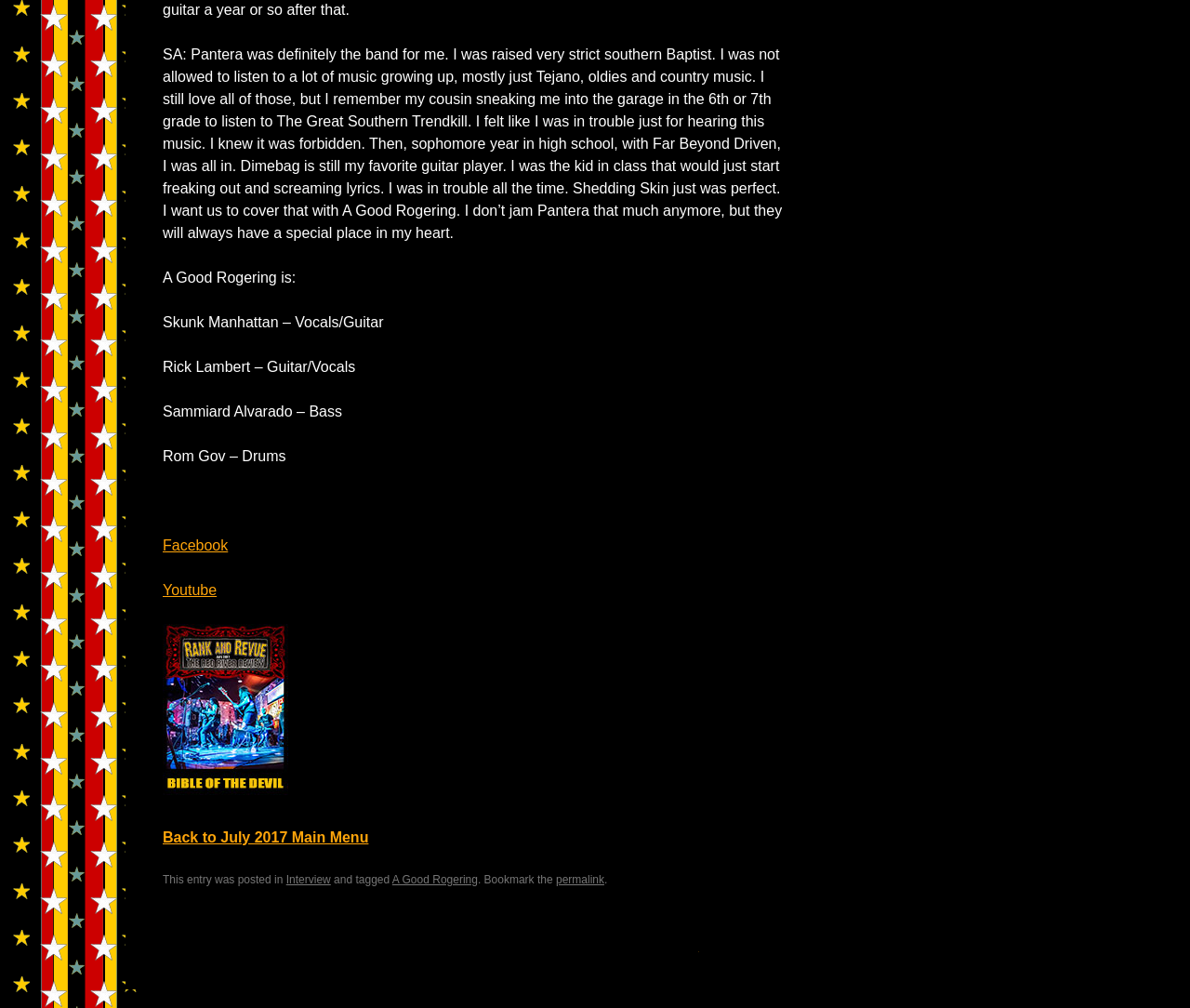Locate the bounding box coordinates of the area where you should click to accomplish the instruction: "Click Facebook link".

[0.137, 0.533, 0.192, 0.549]